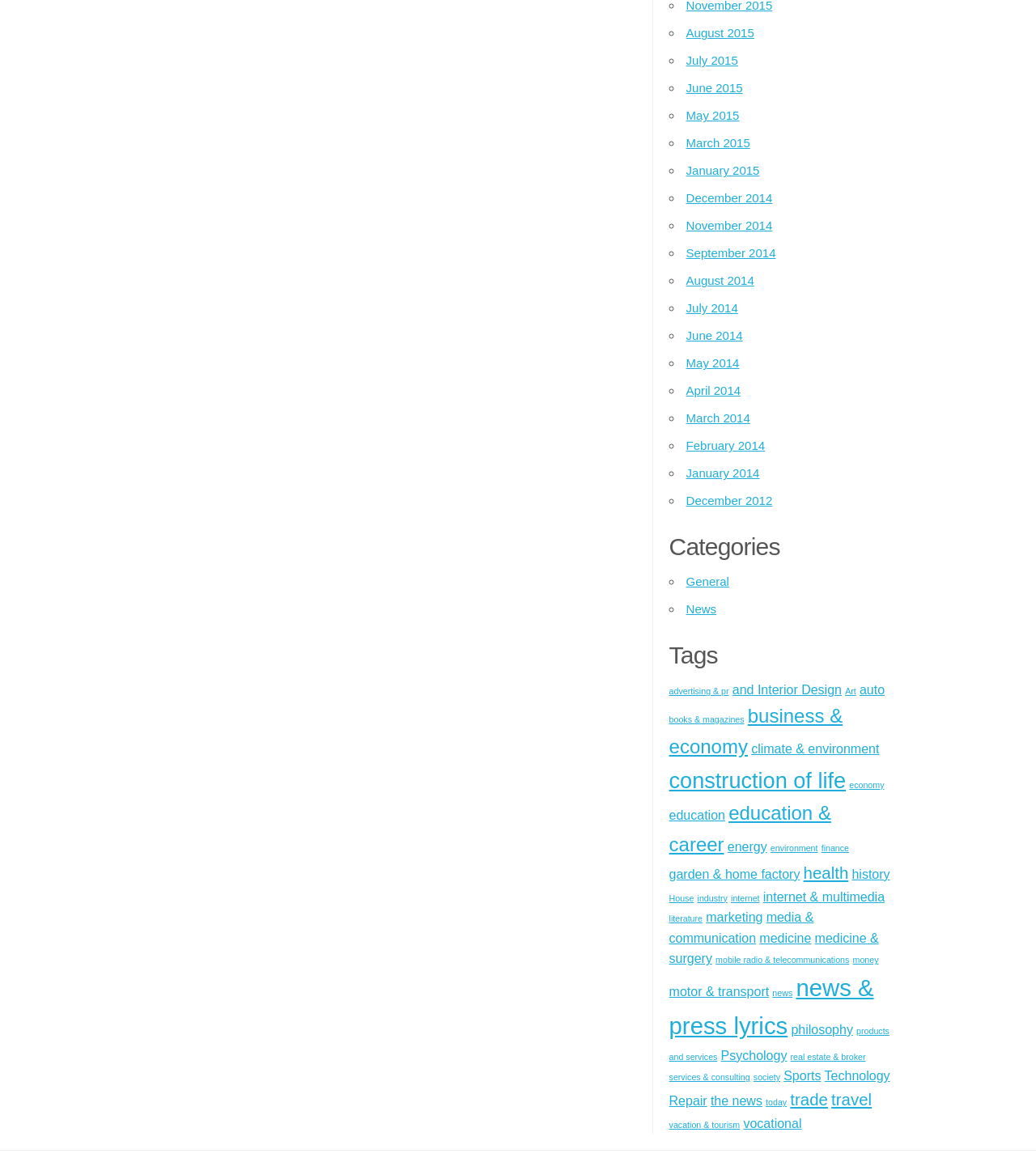How many tags are listed?
Give a detailed explanation using the information visible in the image.

I counted the number of links under the 'Tags' heading and found that there are 40 tags listed.